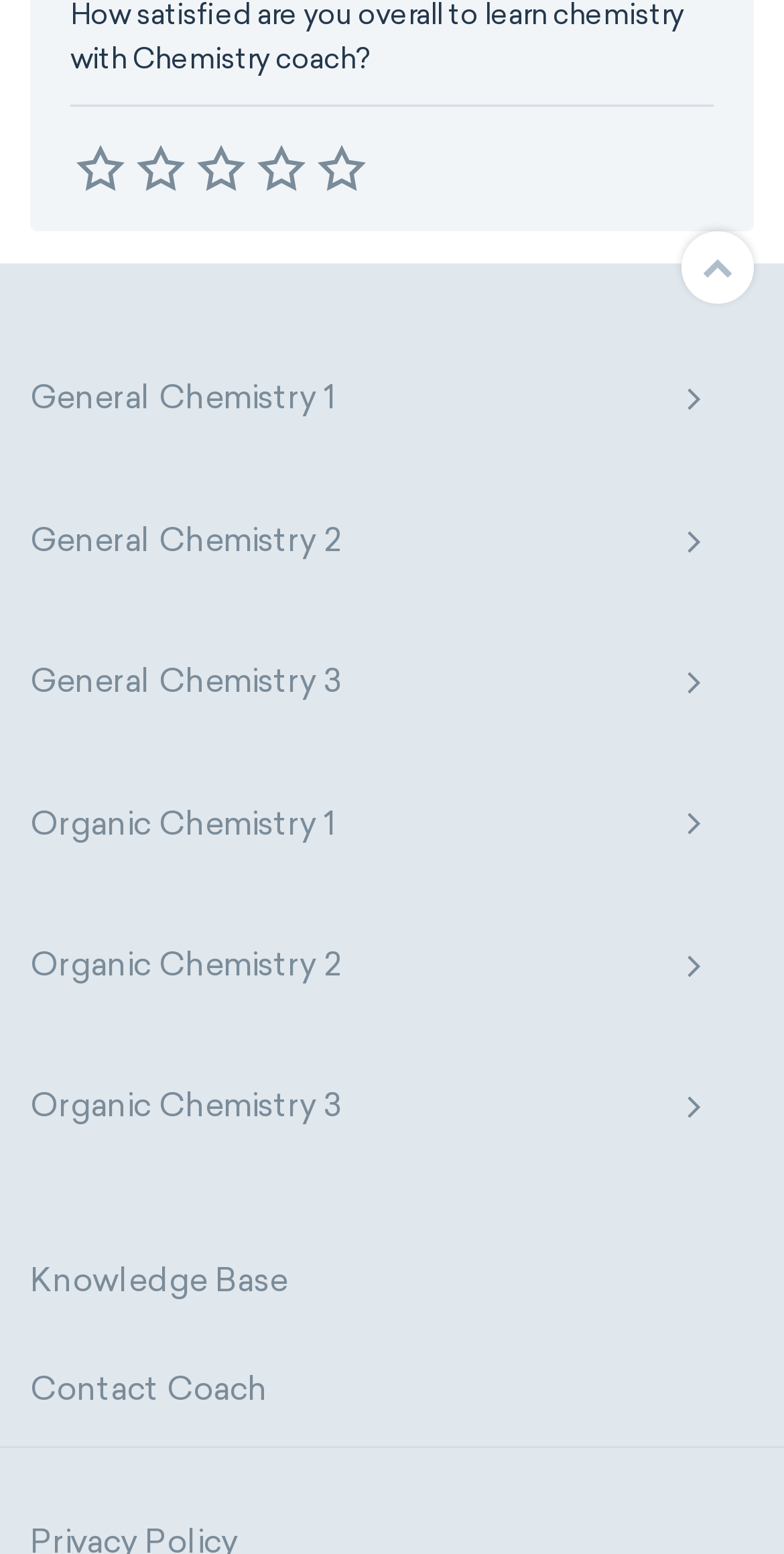Based on the element description, predict the bounding box coordinates (top-left x, top-left y, bottom-right x, bottom-right y) for the UI element in the screenshot: name="stars" value="2"

[0.167, 0.09, 0.244, 0.129]